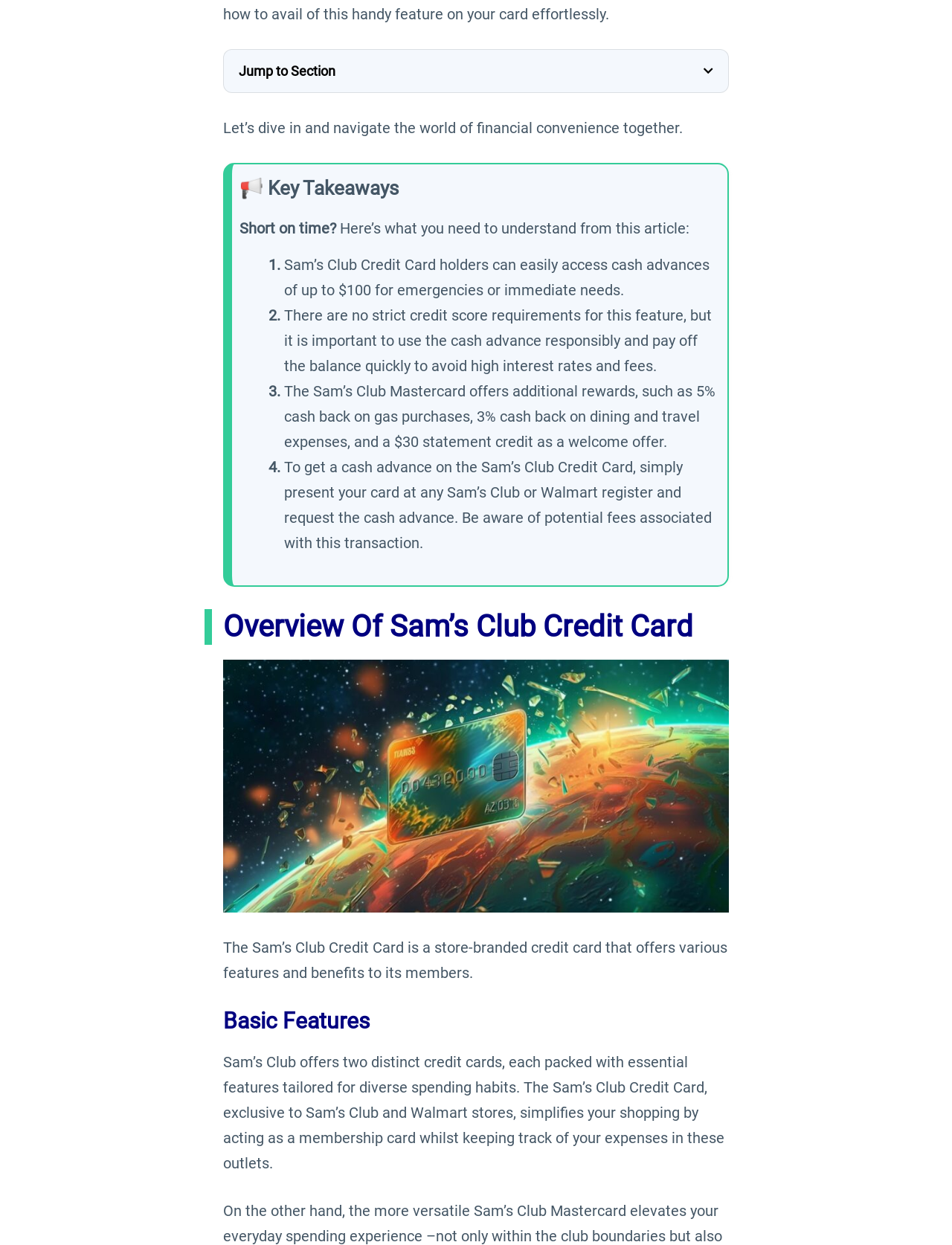What is the main topic of this webpage?
Provide a one-word or short-phrase answer based on the image.

Sam's Club Credit Card